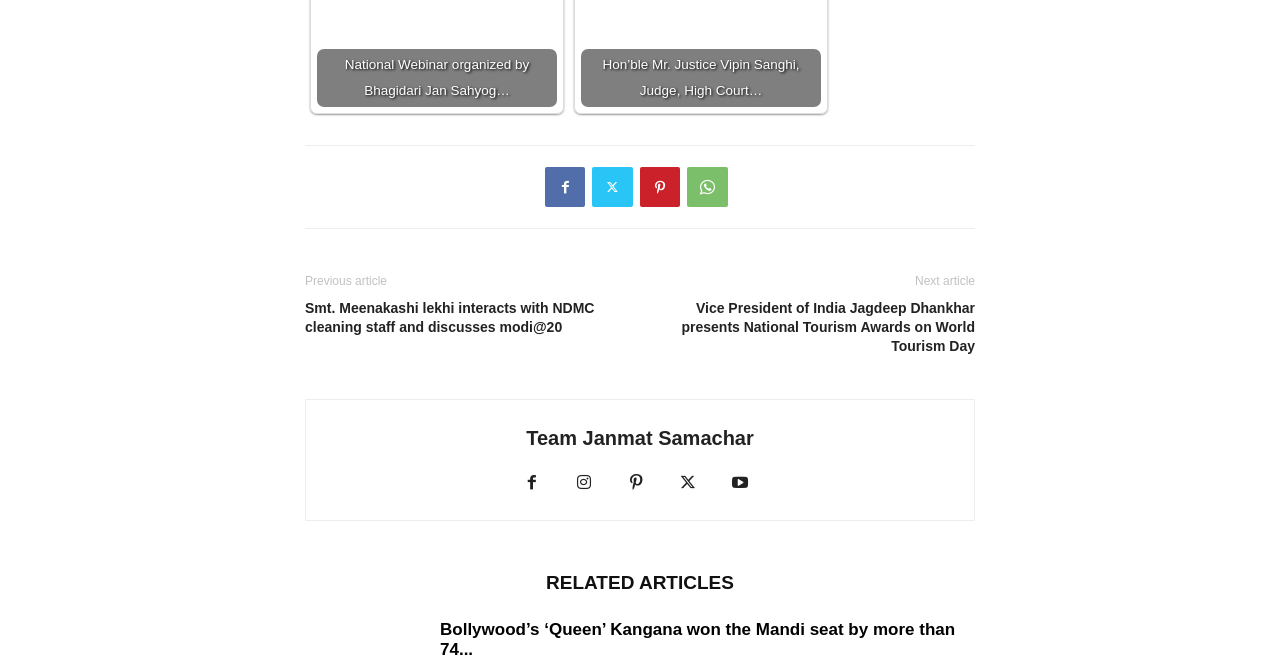Could you indicate the bounding box coordinates of the region to click in order to complete this instruction: "Click on the previous article link".

[0.238, 0.414, 0.302, 0.435]